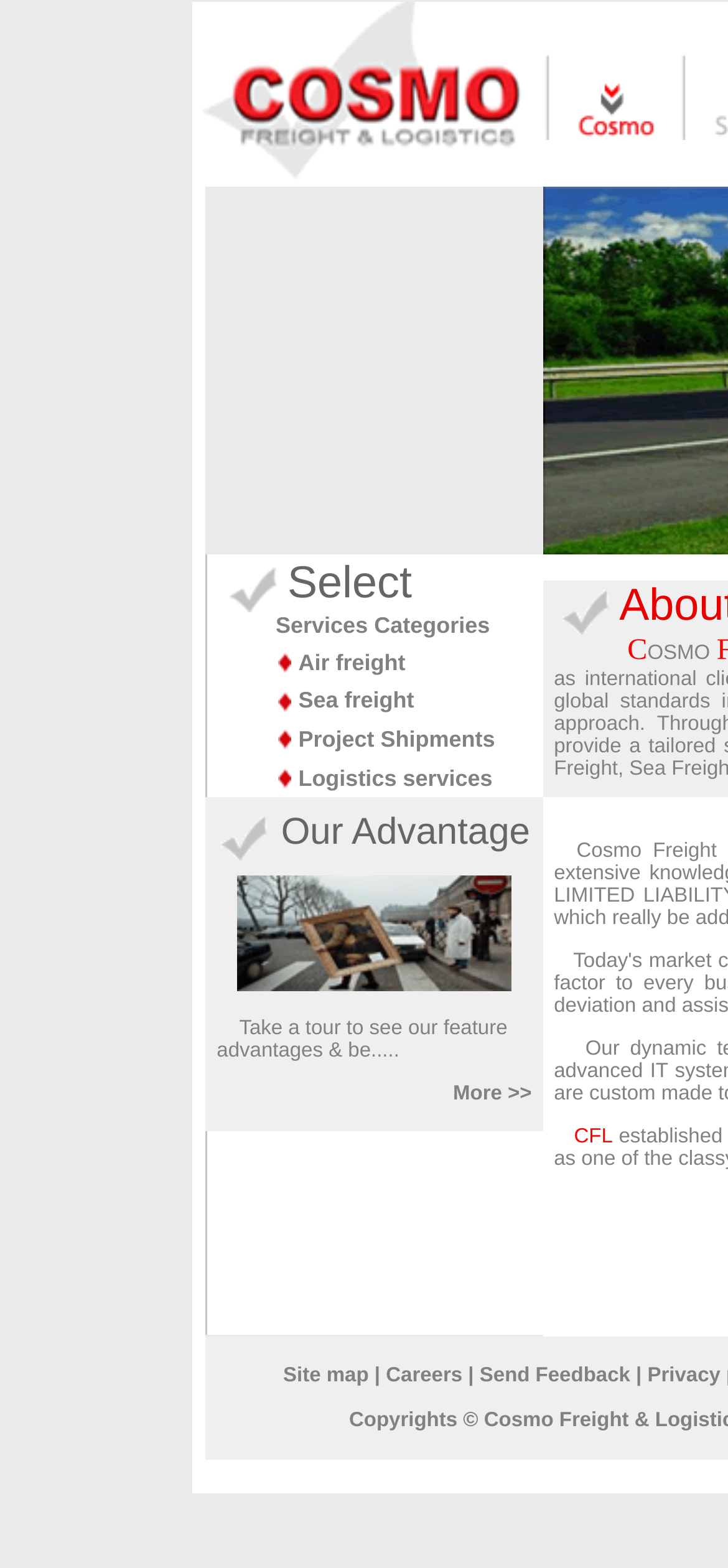What are the services categories provided by Cosmo?
Kindly offer a detailed explanation using the data available in the image.

Based on the webpage, Cosmo provides various services categories, which are listed in a table format. The categories include Air freight, Sea freight, Project Shipments, and Logistics services. These categories are linked to their respective pages, allowing users to access more information about each service.